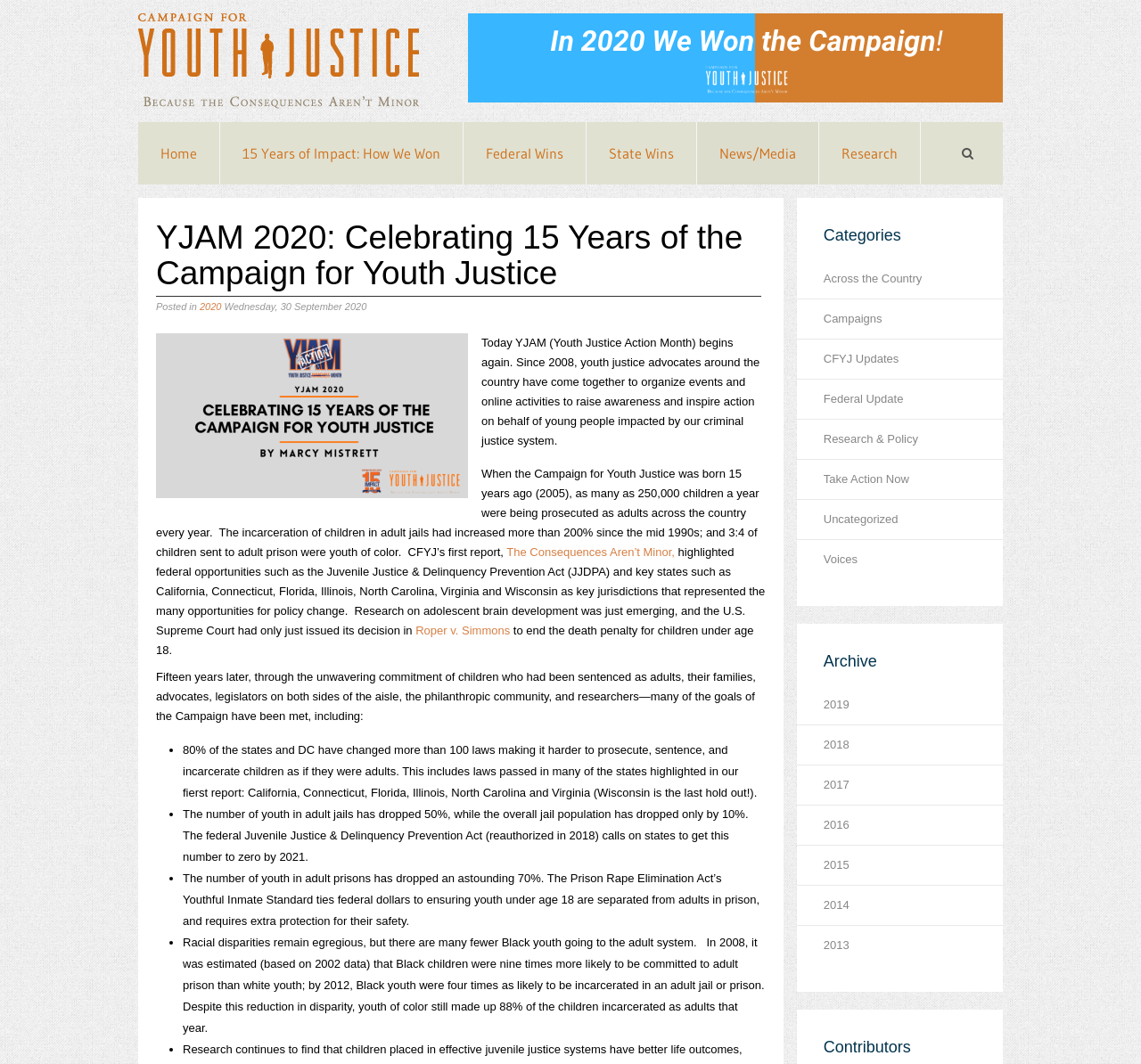Please identify the webpage's heading and generate its text content.

YJAM 2020: Celebrating 15 Years of the Campaign for Youth Justice